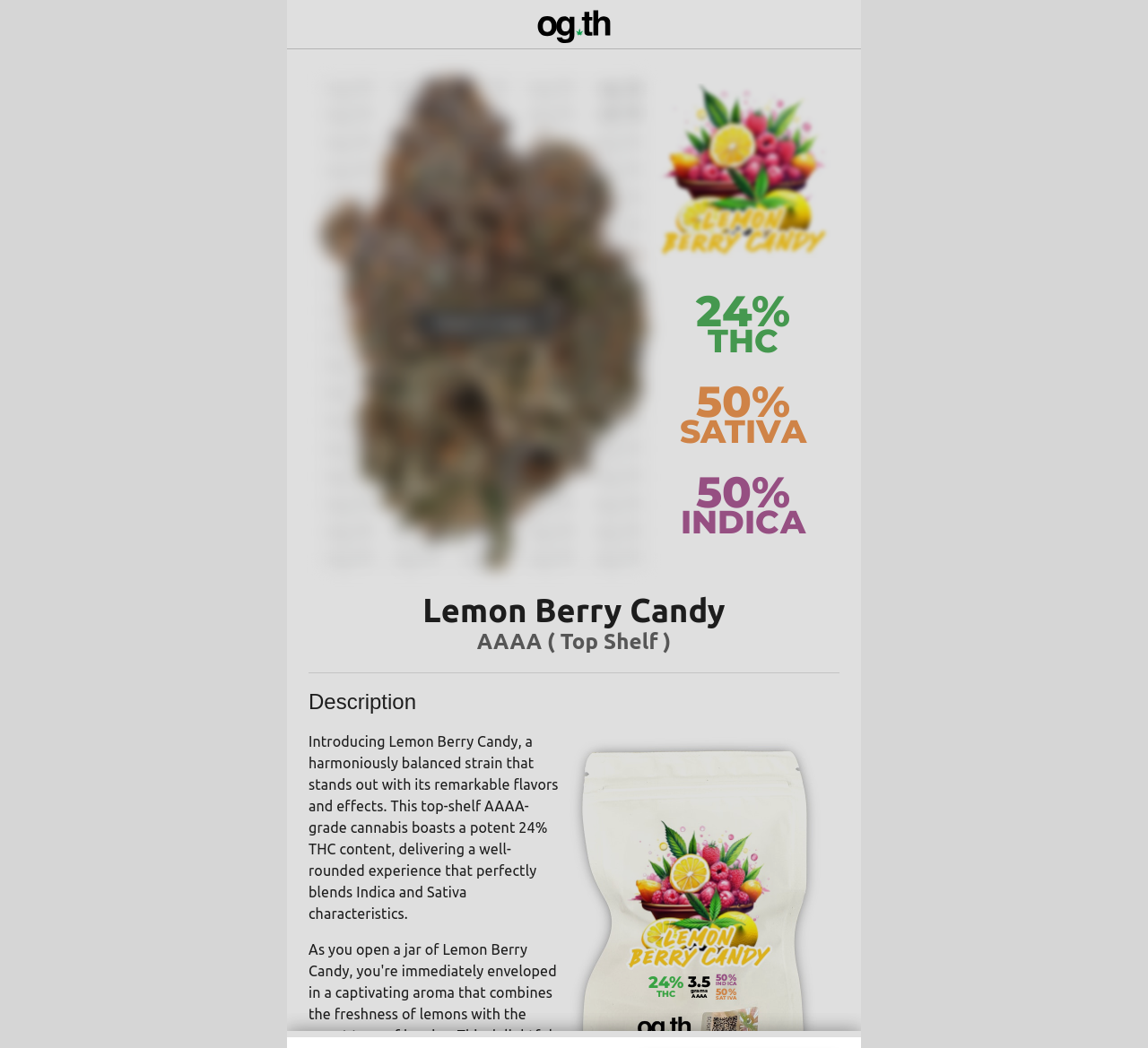Write a detailed summary of the webpage, including text, images, and layout.

The webpage is about a cannabis product called Lemon Berry Candy. At the top, there are two images, one on the left and one on the right, taking up about a quarter of the screen each. Below these images, there are several lines of text, including "24%", "THC", "50", "SATIVA", and "INDICA", which appear to be describing the product's characteristics.

In the middle of the page, there is a large heading that reads "Lemon Berry Candy" and a subtitle that says "AAAA (Top Shelf)". Below this, there is a horizontal separator line that spans the width of the page.

Underneath the separator line, there is a heading that says "Description", followed by a large block of text that describes the product in detail. The text explains that Lemon Berry Candy is a balanced strain with remarkable flavors and effects, boasting a potent 24% THC content.

To the right of the description, there is an image of the Lemon Berry Candy logo. Below the logo, there are several lines of text that repeat the product's characteristics, including "24%", "THC", "50", "SATIVA", and "INDICA". Additionally, there are a few more lines of text that mention the product's weight, "3.5 grams", and its grade, "AAAA".